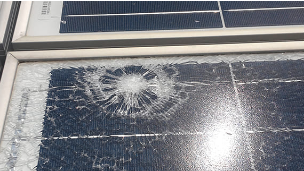What can proper maintenance practices ensure?
Answer the question with a thorough and detailed explanation.

The caption states that proper maintenance practices can aid in early detection of damages, ensuring the longevity and effectiveness of solar energy systems. This suggests that proper maintenance practices can ensure the long-term functionality and performance of solar energy systems.